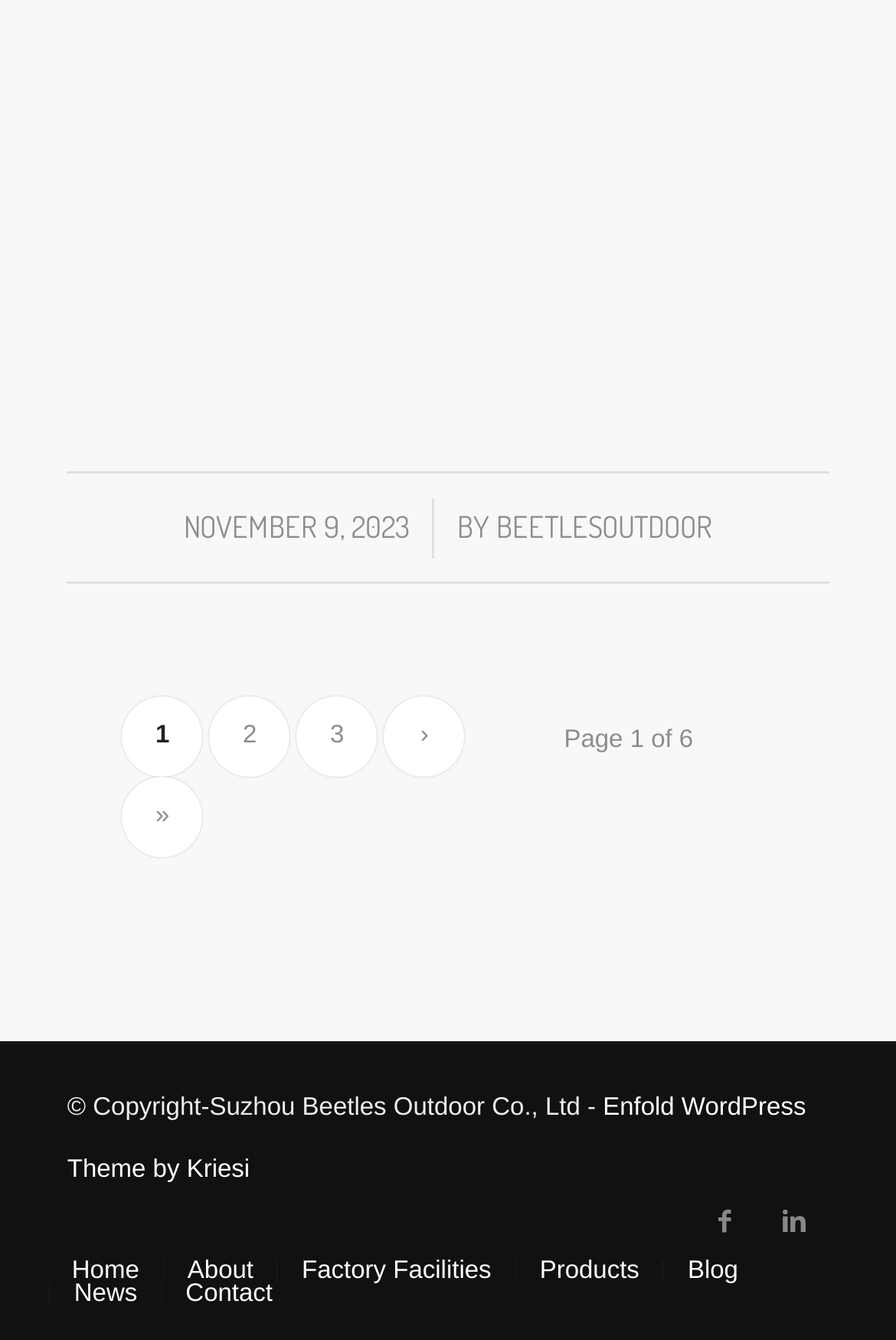What is the company name?
Can you provide an in-depth and detailed response to the question?

The company name can be found at the bottom of the webpage, where it is displayed as '© Copyright-Suzhou Beetles Outdoor Co., Ltd'.